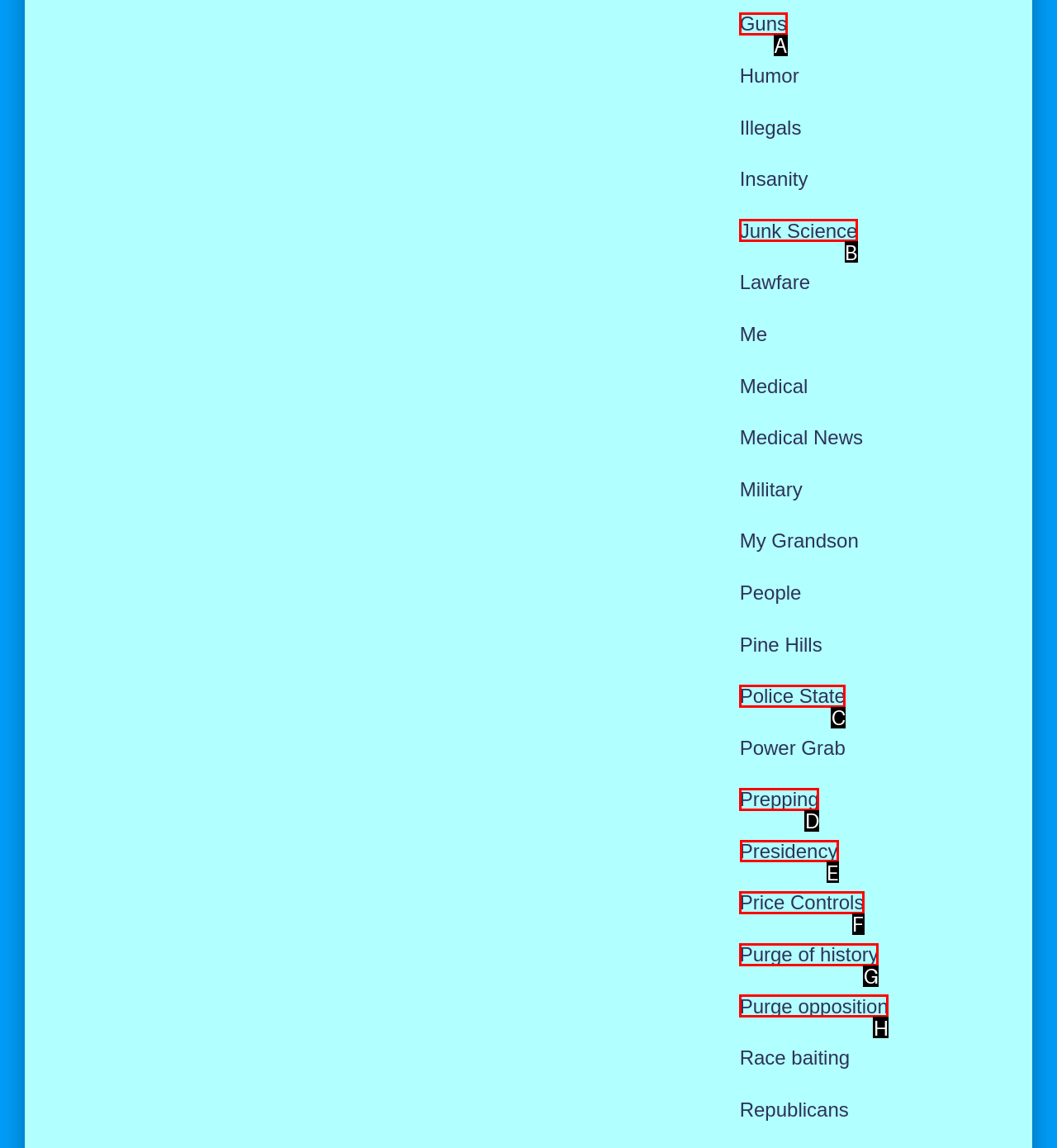Which letter corresponds to the correct option to complete the task: Read about the Presidency?
Answer with the letter of the chosen UI element.

E